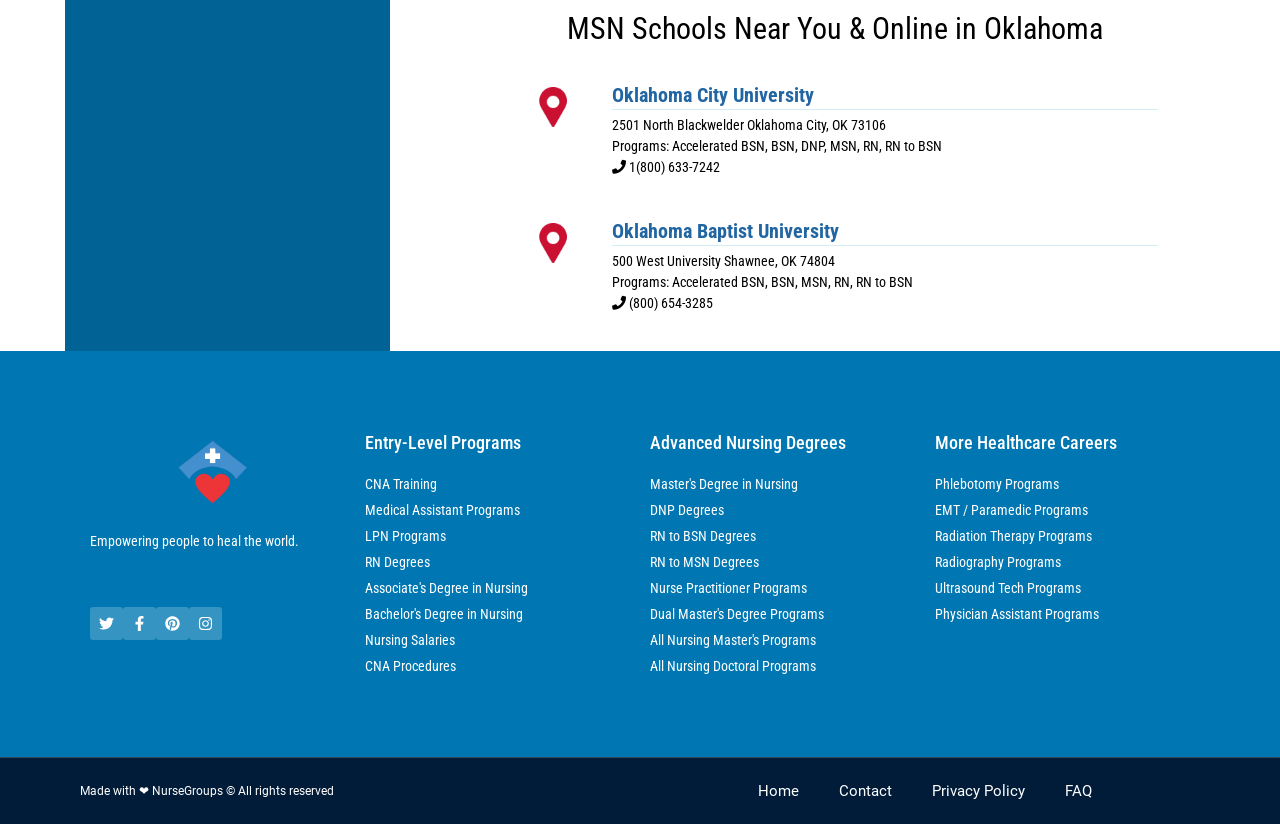What is the name of the university located in Oklahoma City?
Kindly offer a comprehensive and detailed response to the question.

I found the answer by looking at the heading 'Oklahoma City University' and its corresponding link with the same name. The address '2501 North Blackwelder' and the city 'Oklahoma City' also confirm that it is located in Oklahoma City.